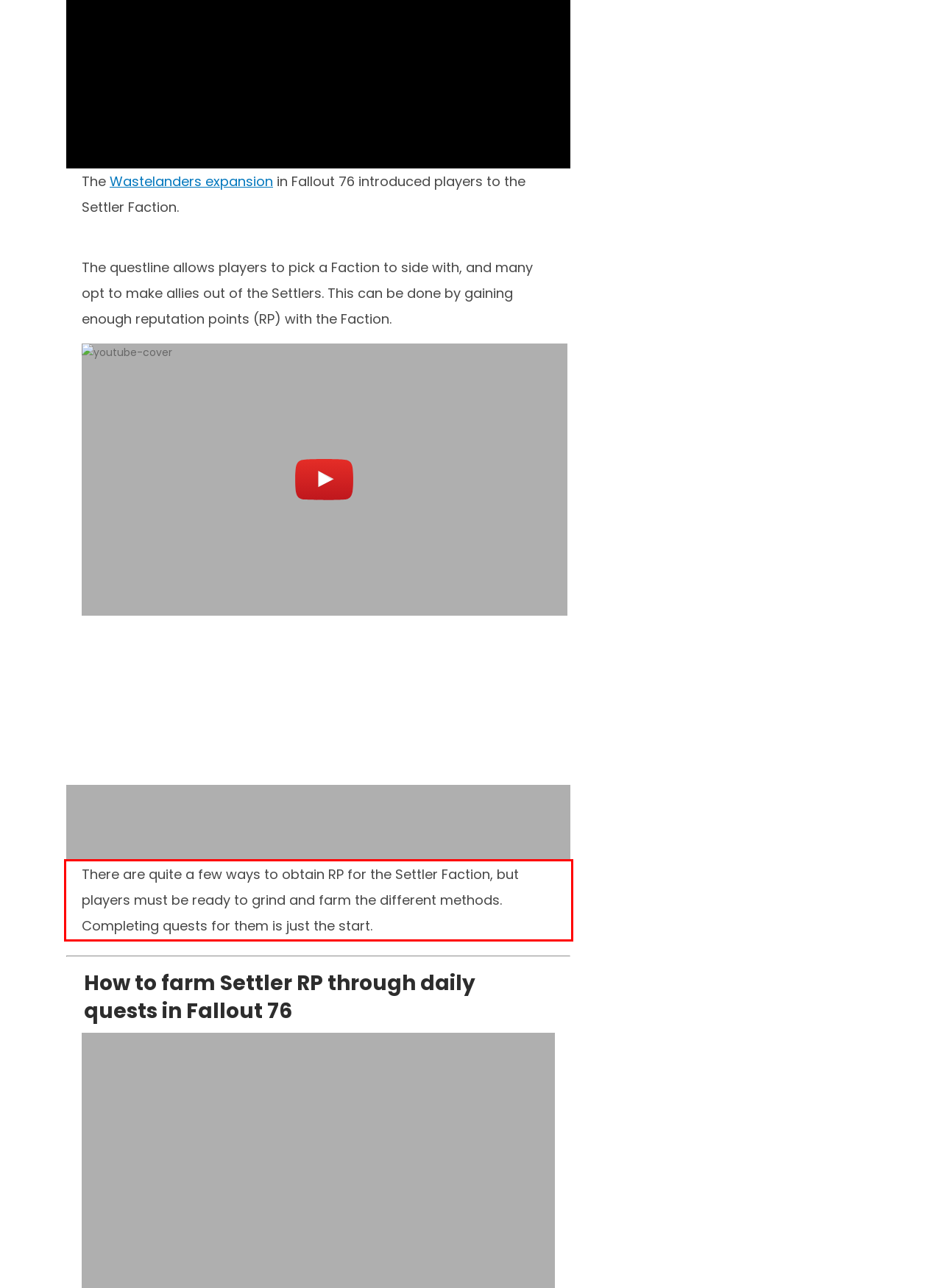You are given a webpage screenshot with a red bounding box around a UI element. Extract and generate the text inside this red bounding box.

There are quite a few ways to obtain RP for the Settler Faction, but players must be ready to grind and farm the different methods. Completing quests for them is just the start.